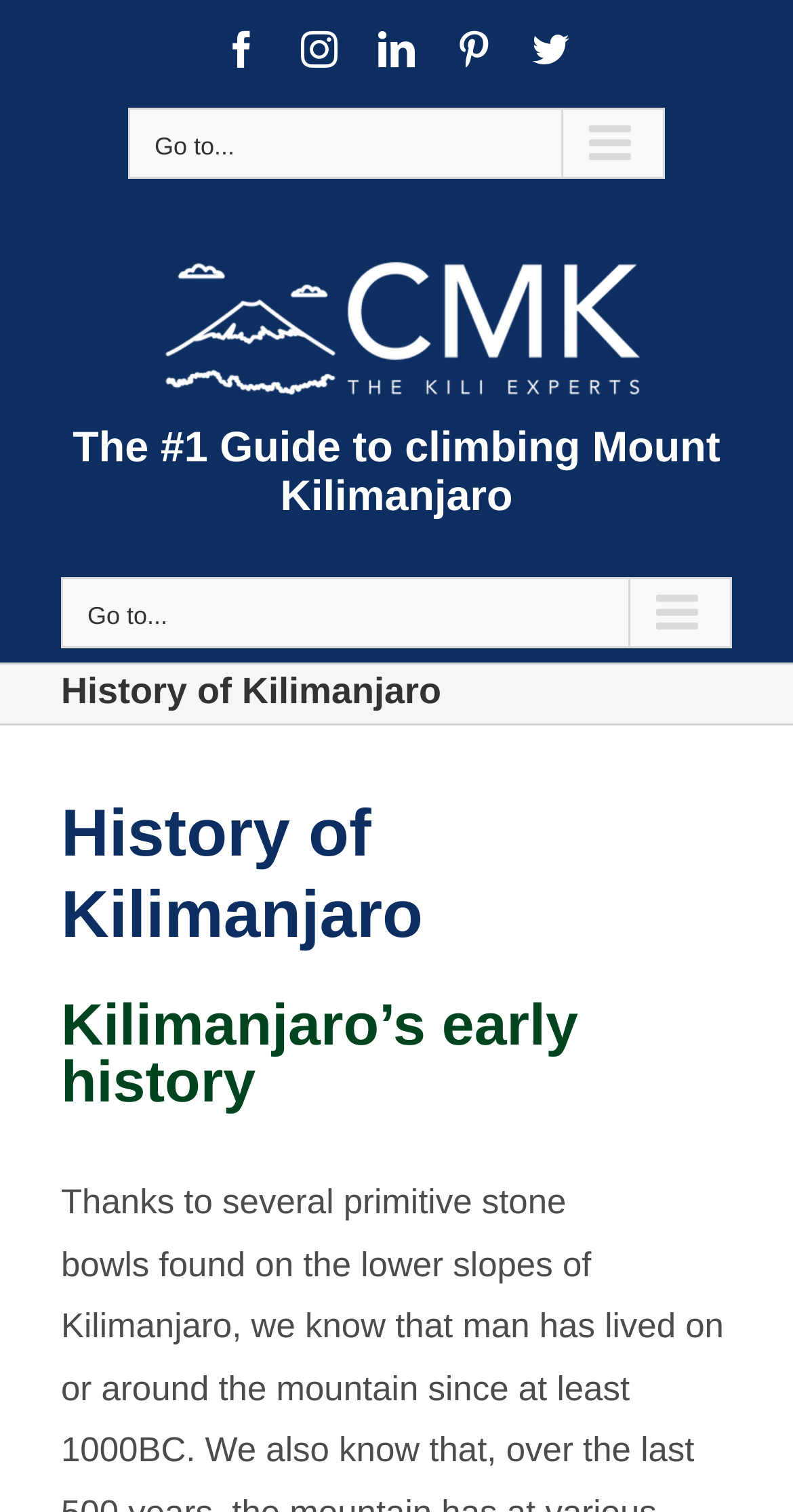Identify the bounding box coordinates for the UI element described by the following text: "Twitter". Provide the coordinates as four float numbers between 0 and 1, in the format [left, top, right, bottom].

[0.672, 0.02, 0.718, 0.044]